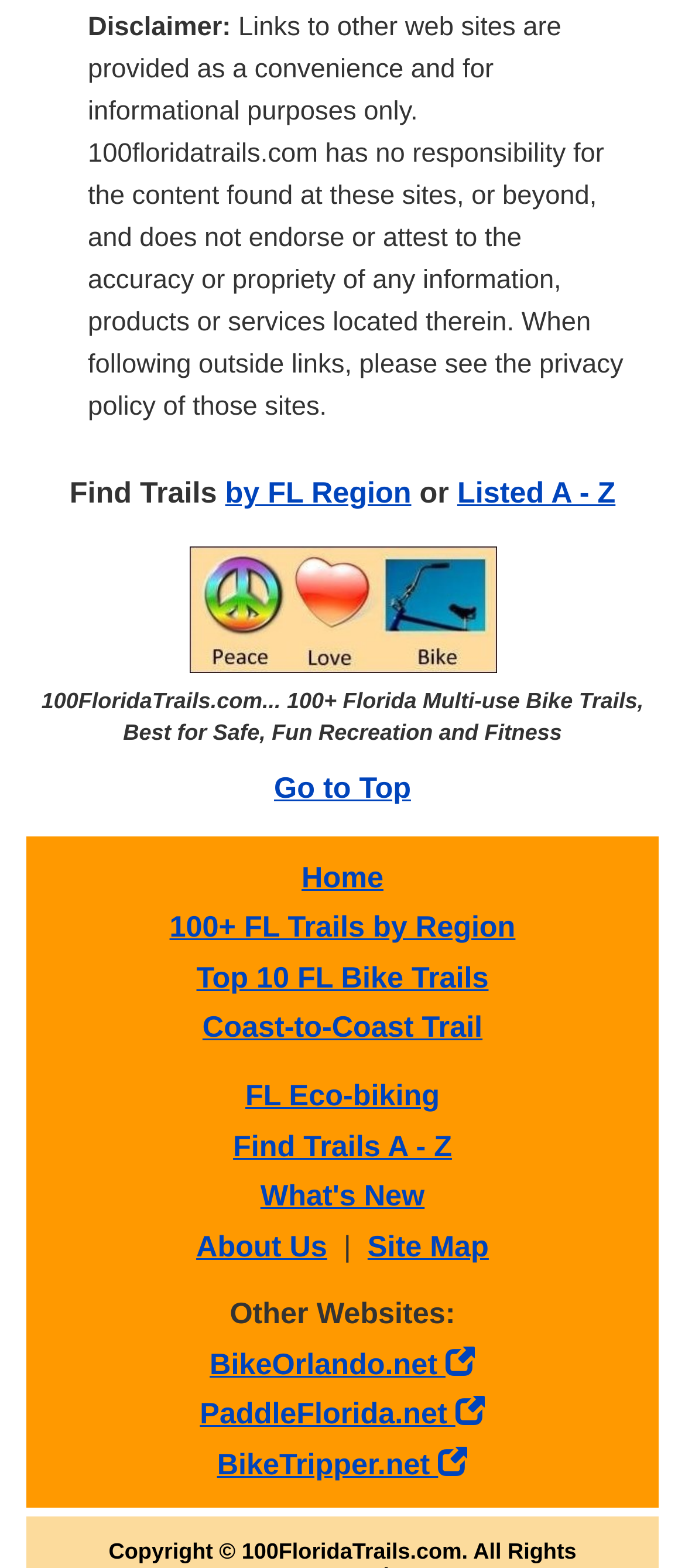Locate the bounding box of the user interface element based on this description: "Top 10 FL Bike Trails".

[0.287, 0.613, 0.713, 0.634]